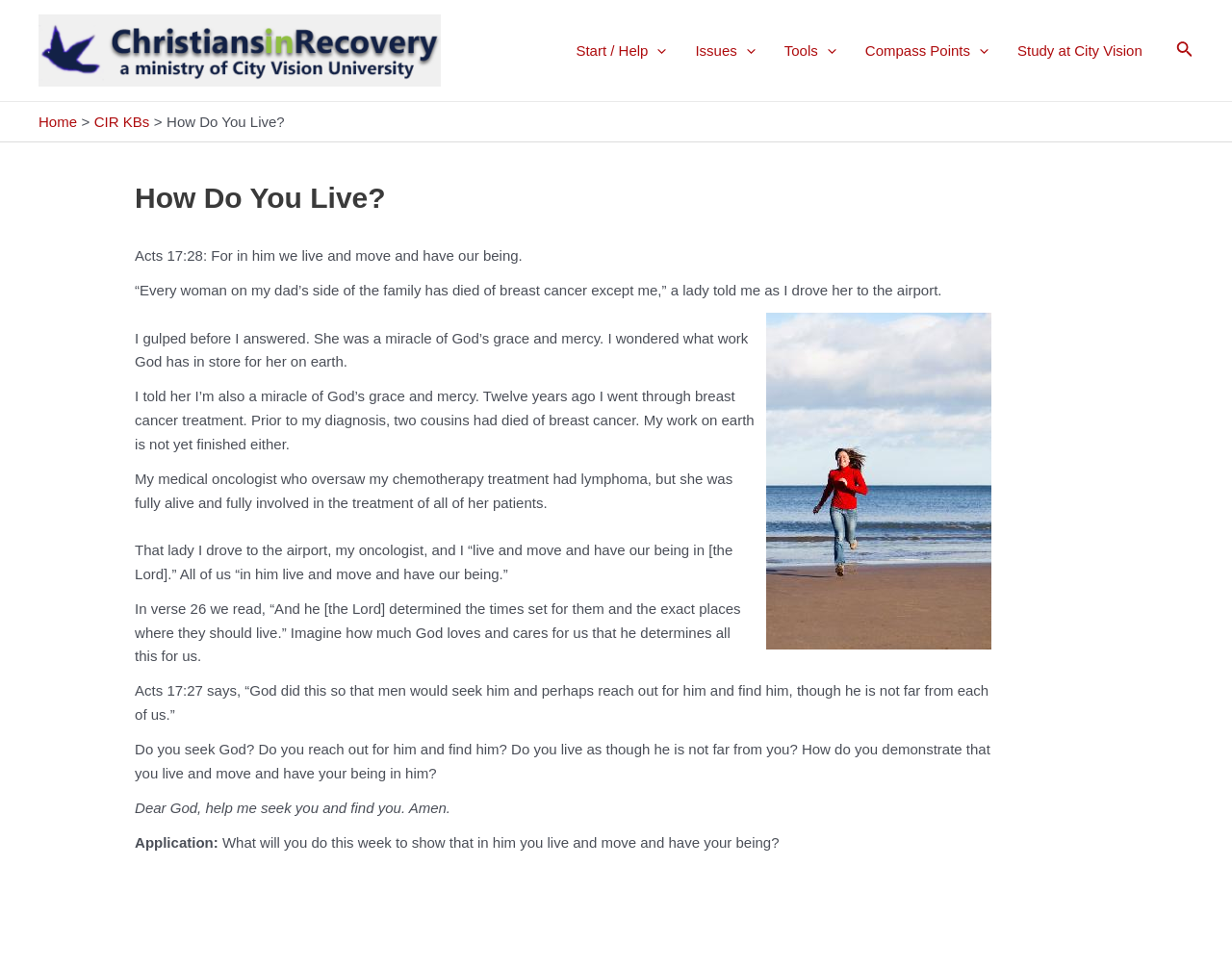Please locate the bounding box coordinates of the region I need to click to follow this instruction: "Click the Study at City Vision link".

[0.814, 0.017, 0.939, 0.087]